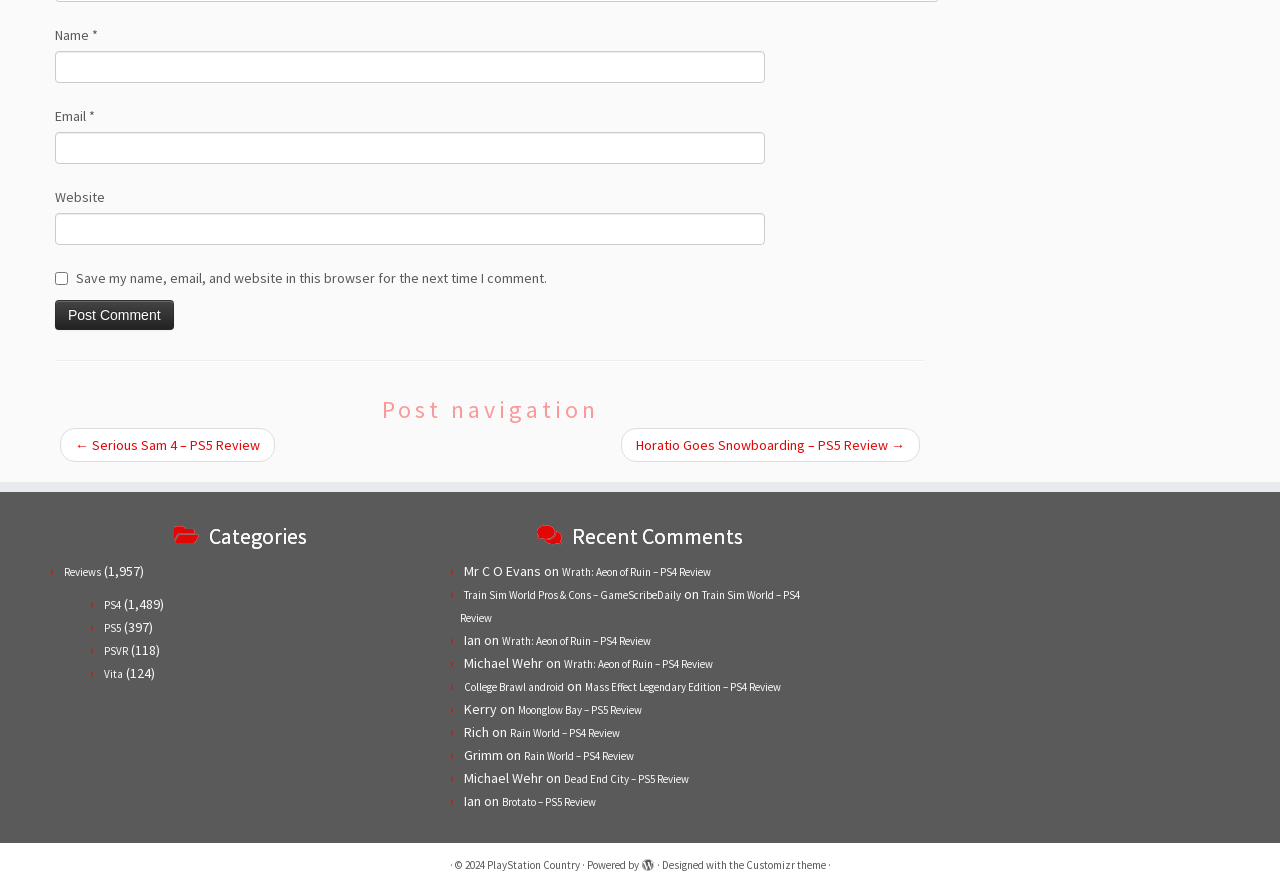What is the title of the previous post?
Please provide a single word or phrase answer based on the image.

Serious Sam 4 – PS5 Review